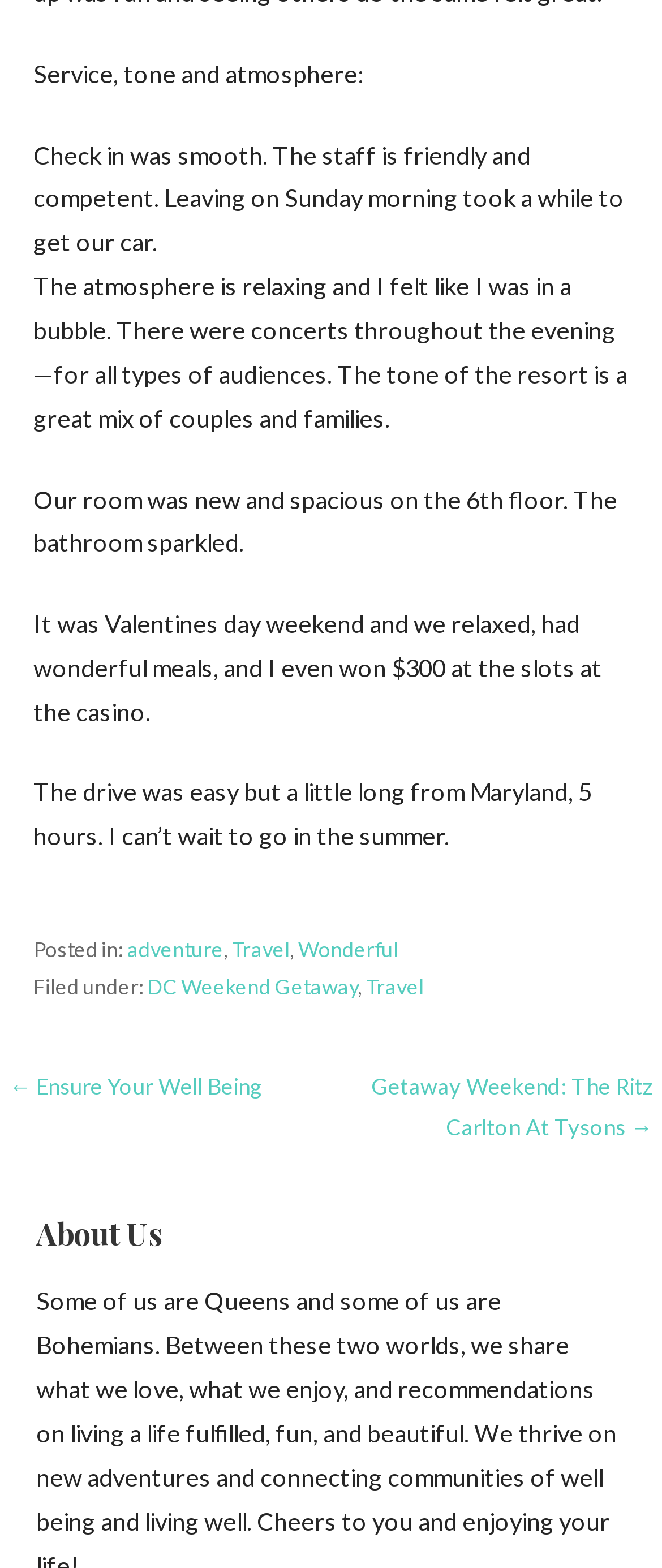Find and provide the bounding box coordinates for the UI element described here: "adventure". The coordinates should be given as four float numbers between 0 and 1: [left, top, right, bottom].

[0.192, 0.598, 0.338, 0.614]